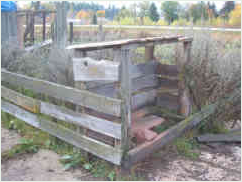Is the setting urban?
Look at the screenshot and respond with one word or a short phrase.

No